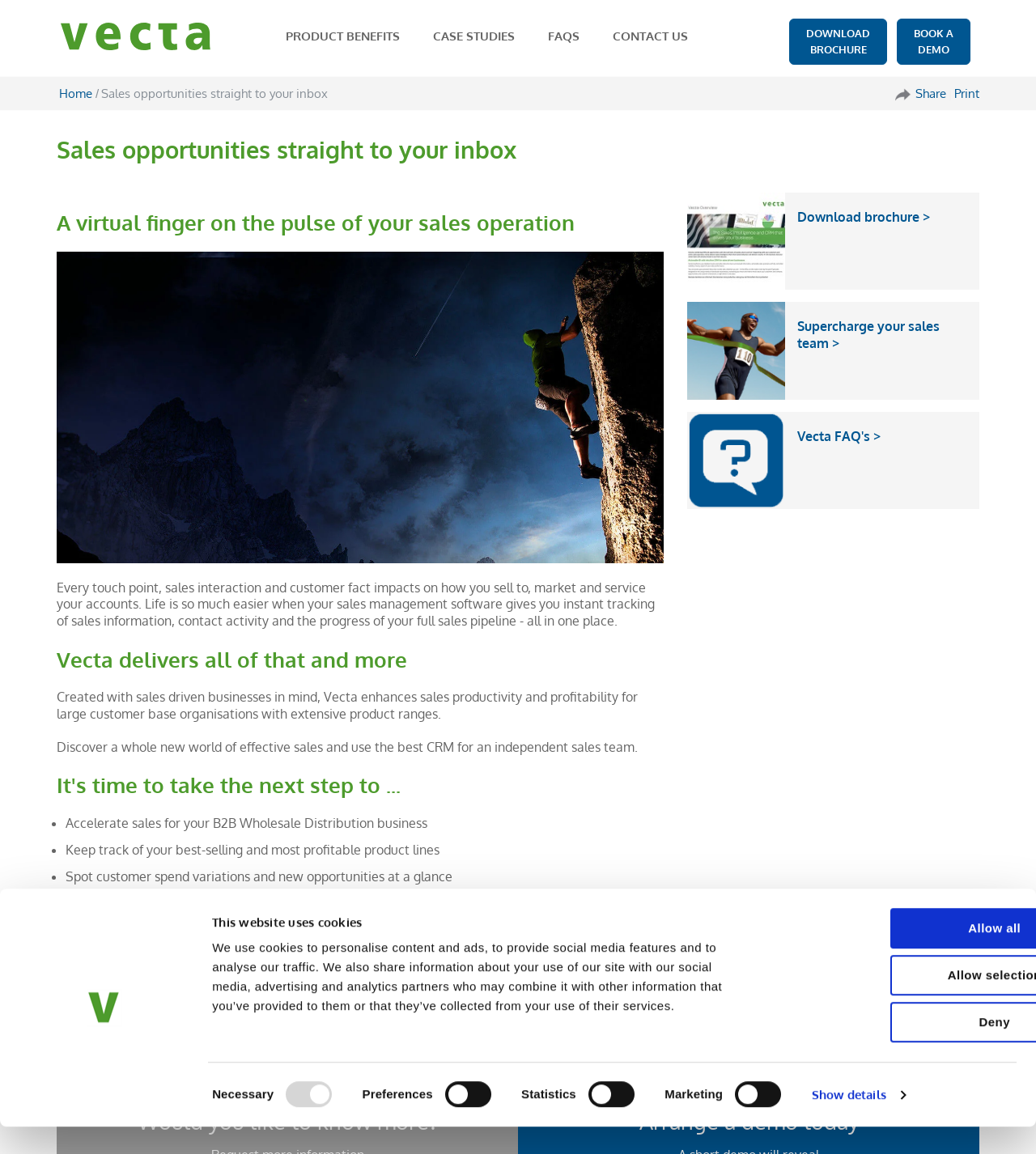Please provide the bounding box coordinates for the element that needs to be clicked to perform the instruction: "Click the 'PRODUCT BENEFITS' link". The coordinates must consist of four float numbers between 0 and 1, formatted as [left, top, right, bottom].

[0.273, 0.023, 0.388, 0.041]